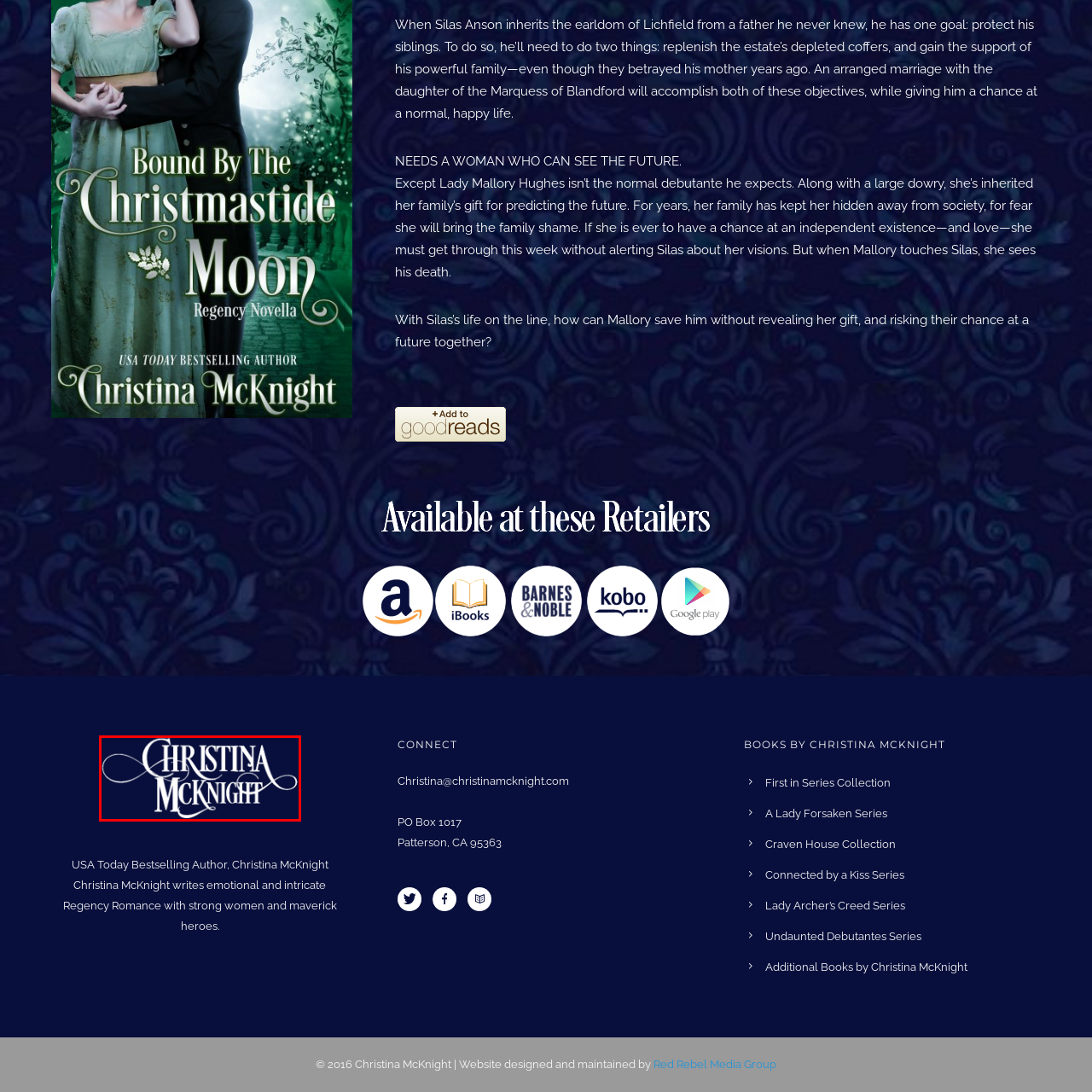What type of novels does Christina McKnight write?
Take a close look at the image within the red bounding box and respond to the question with detailed information.

According to the caption, Christina McKnight is known for her emotional and intricate Regency Romance novels, which suggests that she writes novels that fall under the Regency Romance genre.